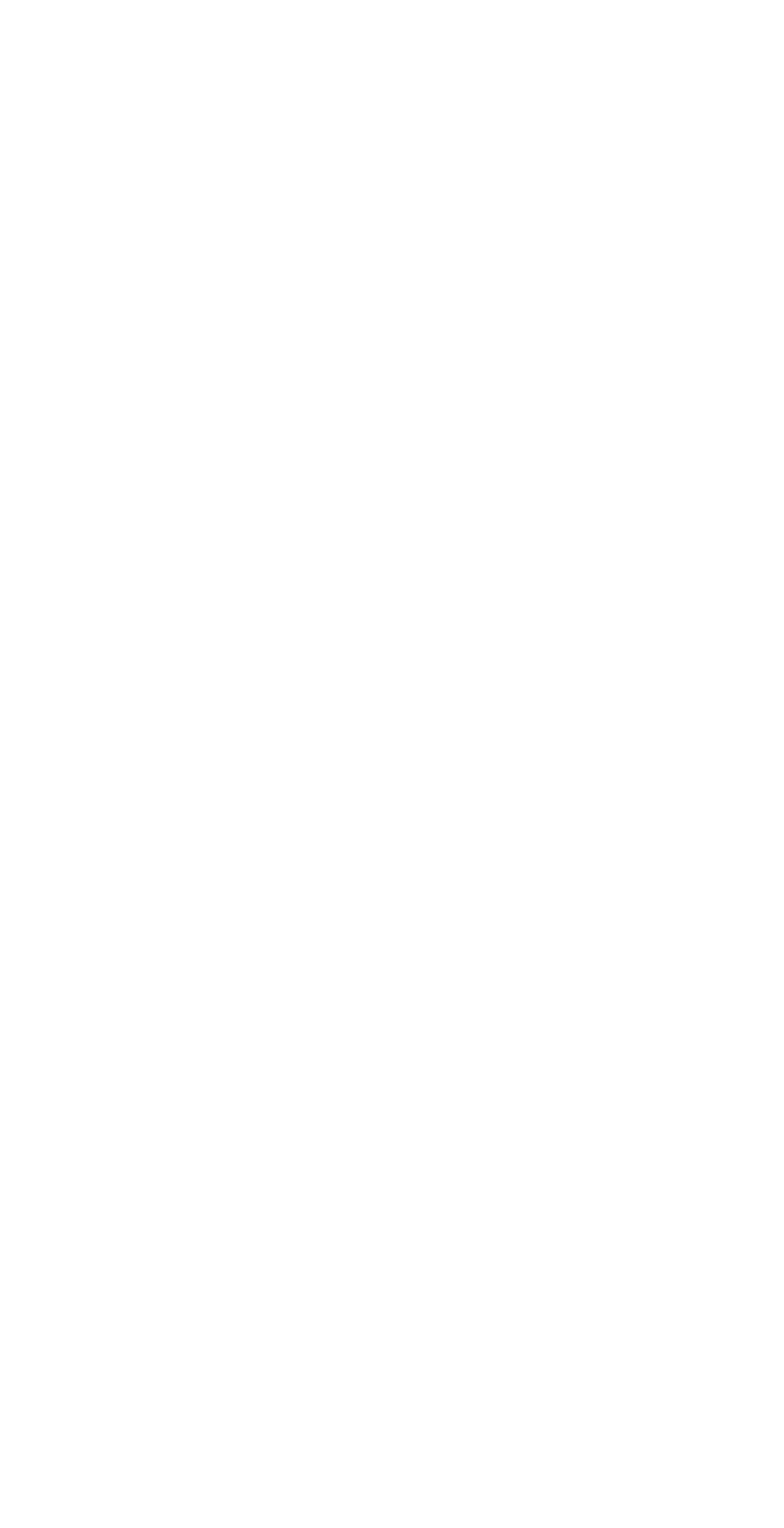Based on the image, please elaborate on the answer to the following question:
What facilities are available in the school?

The webpage has a 'School Facilities' section with links to various facilities available in the school, including Books & Library, Science & Computer Labs, Science Laboratory, Playground, Transportation, and E-Learning classes, which can be inferred from the text of the links.